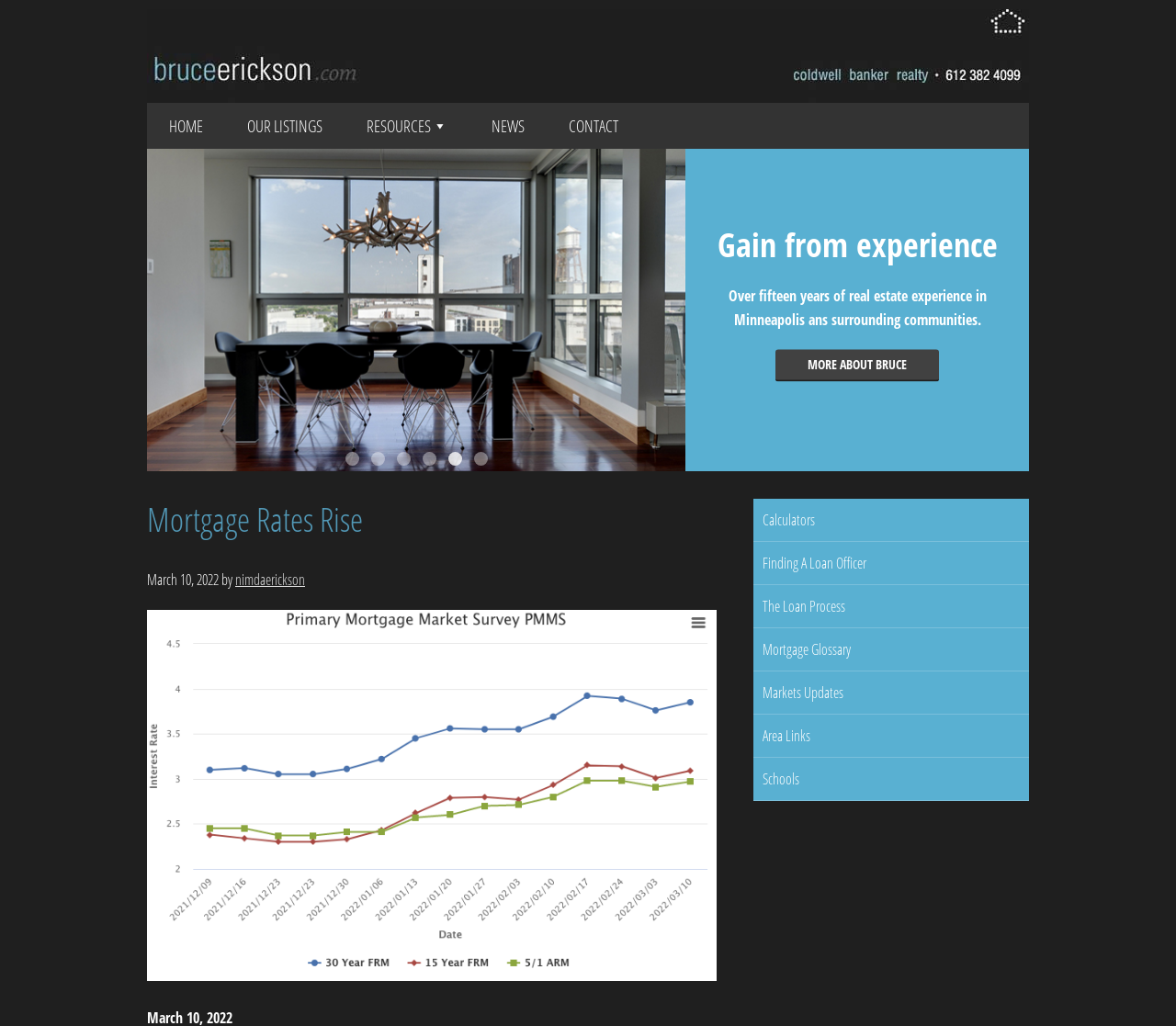Answer the question in one word or a short phrase:
What is the purpose of the section on the right side?

Primary Sidebar